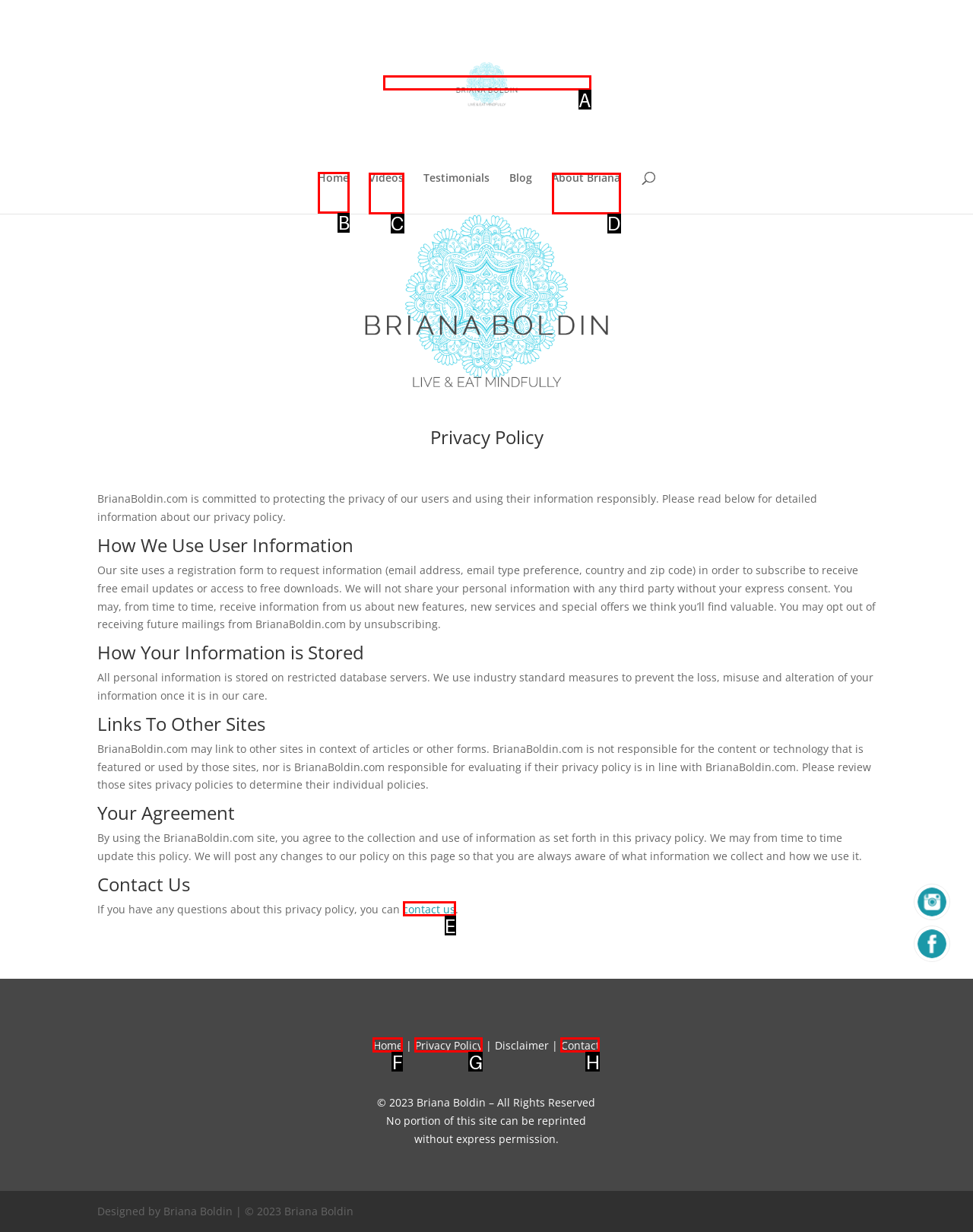Select the proper HTML element to perform the given task: Click the 'Home' link Answer with the corresponding letter from the provided choices.

B